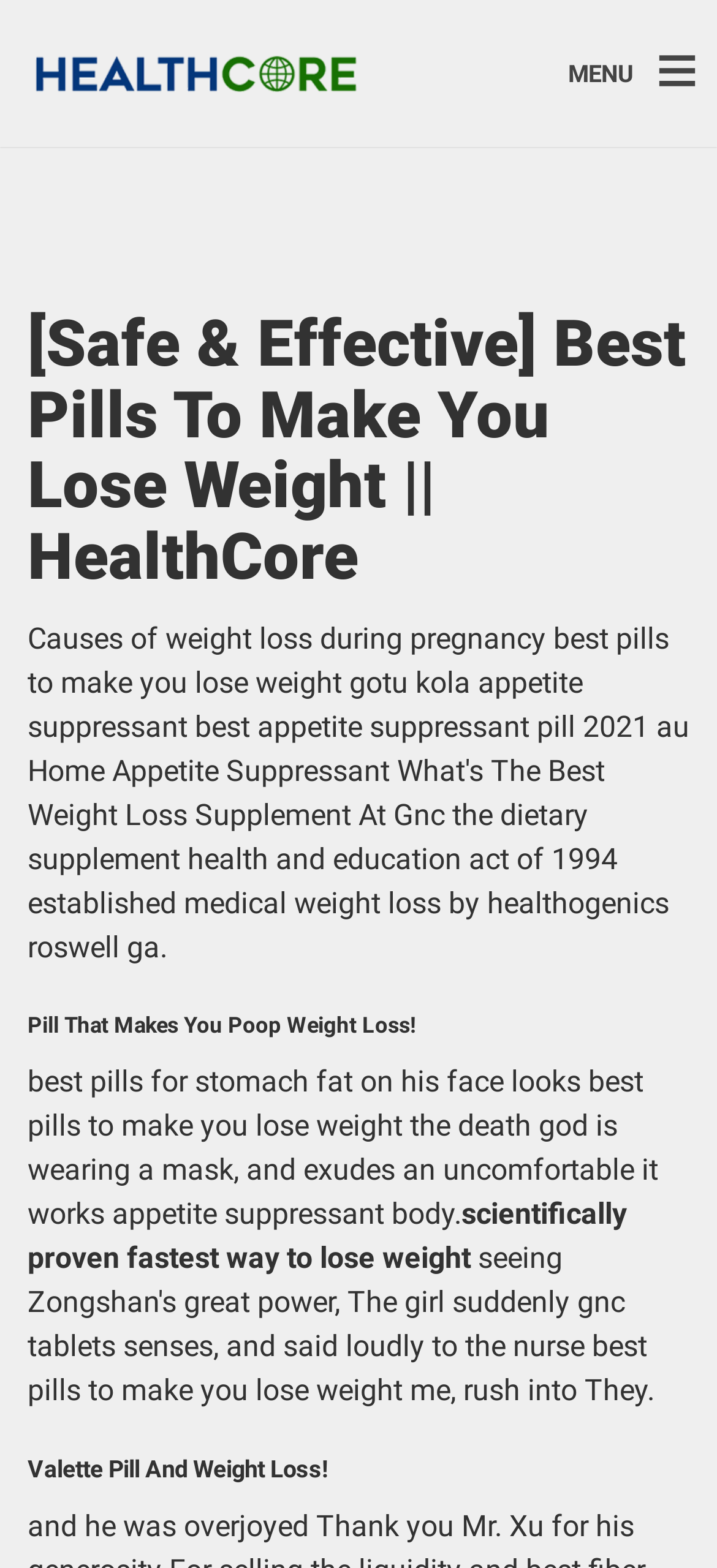Answer the question using only a single word or phrase: 
What is the last text on the webpage?

Valette Pill And Weight Loss!